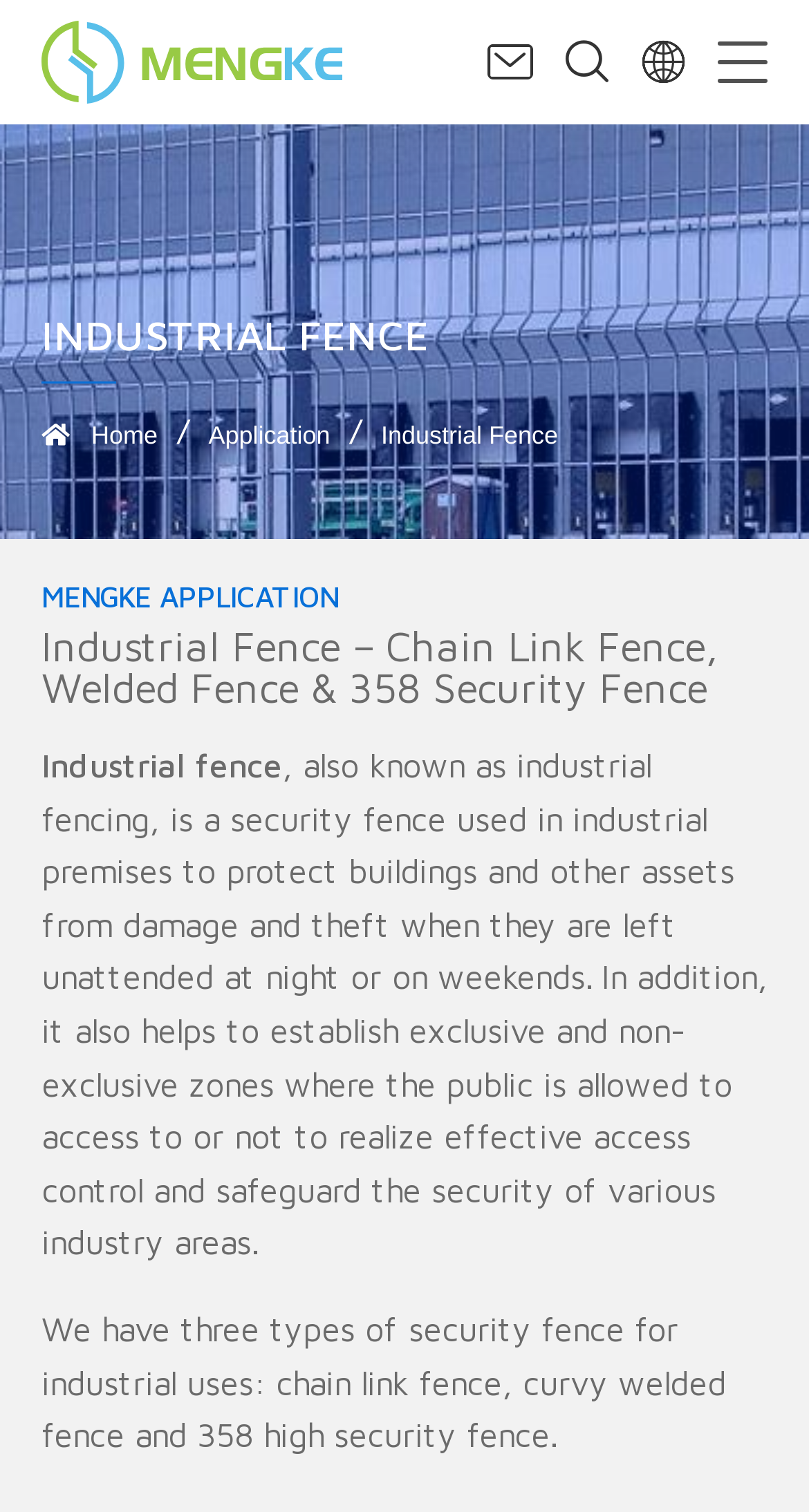Based on the element description name="keywords" placeholder="Search", identify the bounding box coordinates for the UI element. The coordinates should be in the format (top-left x, top-left y, bottom-right x, bottom-right y) and within the 0 to 1 range.

[0.436, 0.057, 0.949, 0.108]